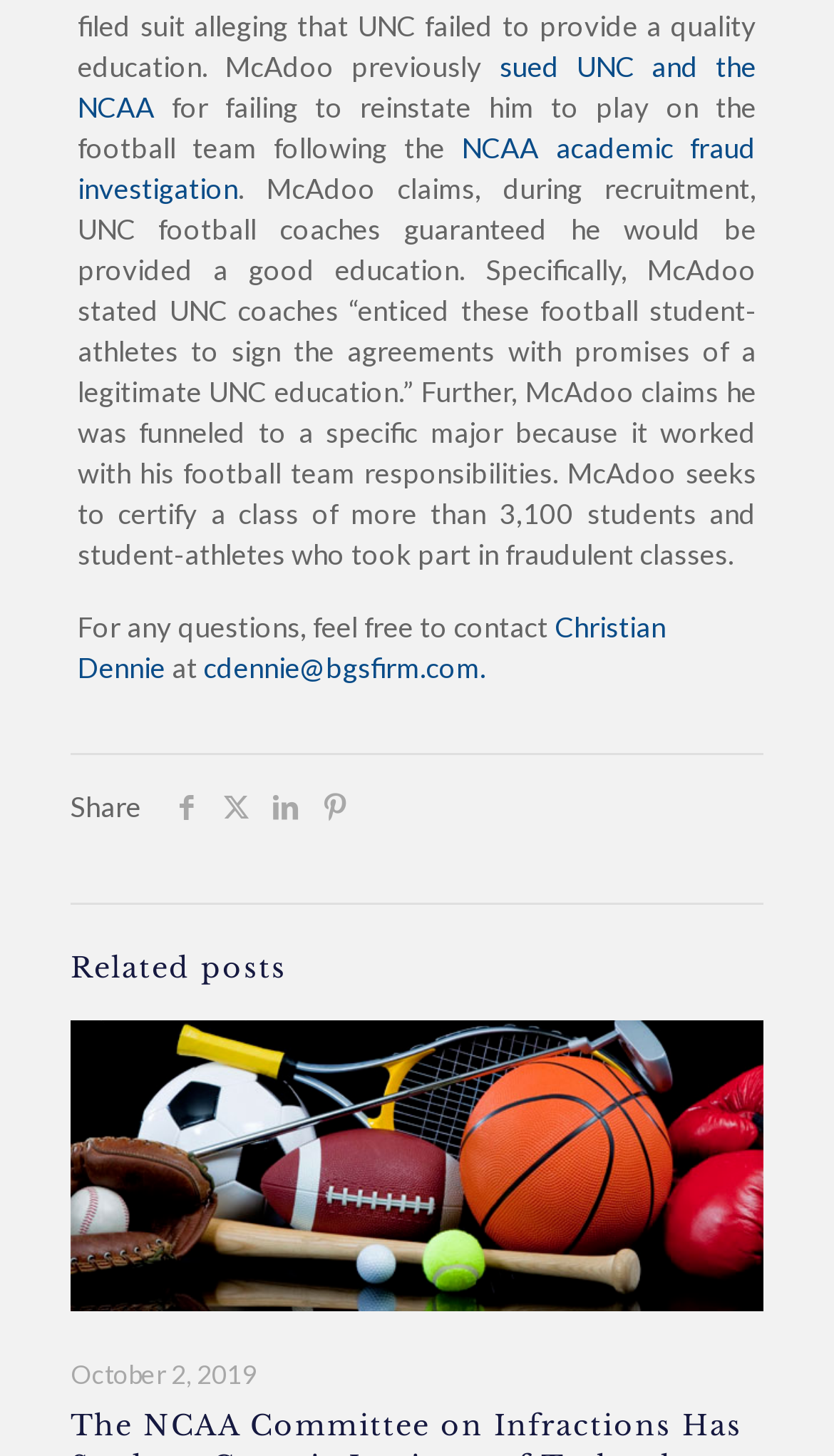Could you find the bounding box coordinates of the clickable area to complete this instruction: "Contact Christian Dennie for questions"?

[0.093, 0.419, 0.798, 0.47]